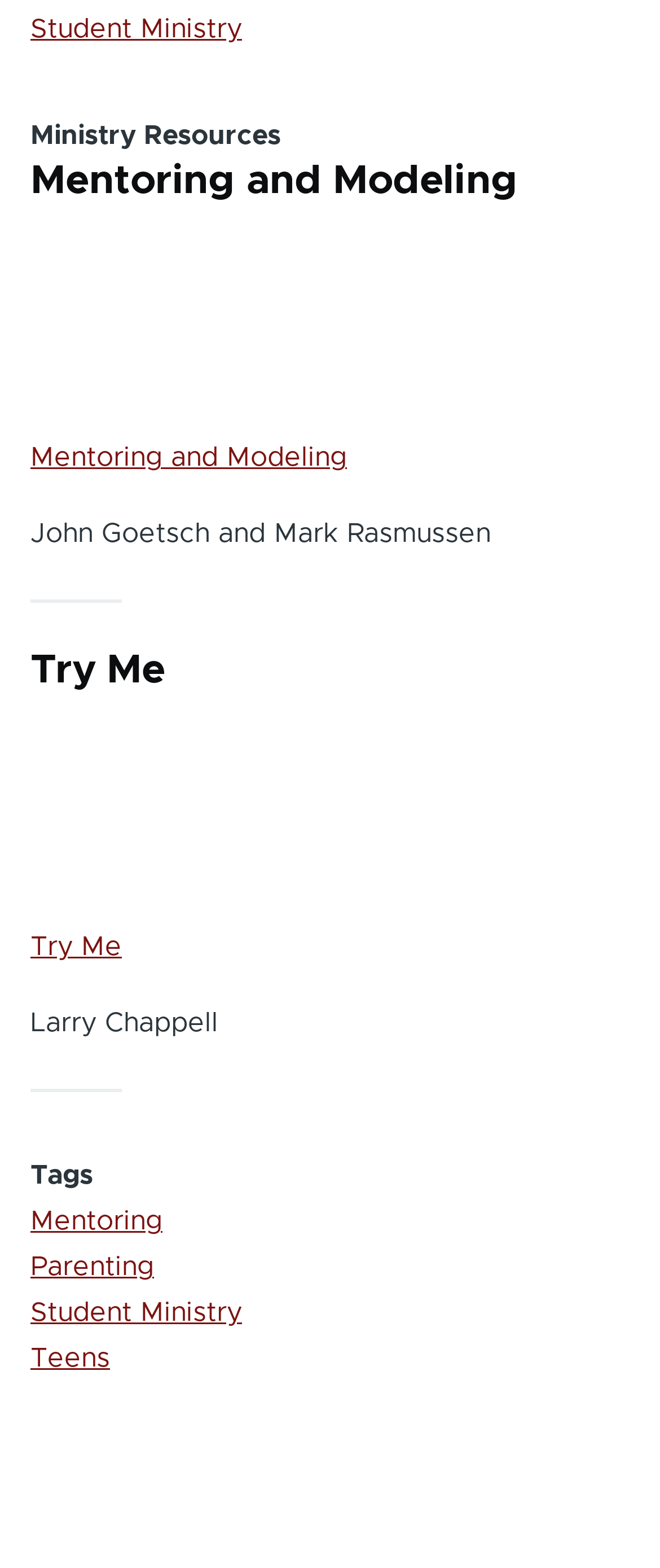Indicate the bounding box coordinates of the element that needs to be clicked to satisfy the following instruction: "Click on 'Mentoring'". The coordinates should be four float numbers between 0 and 1, i.e., [left, top, right, bottom].

[0.046, 0.77, 0.246, 0.788]